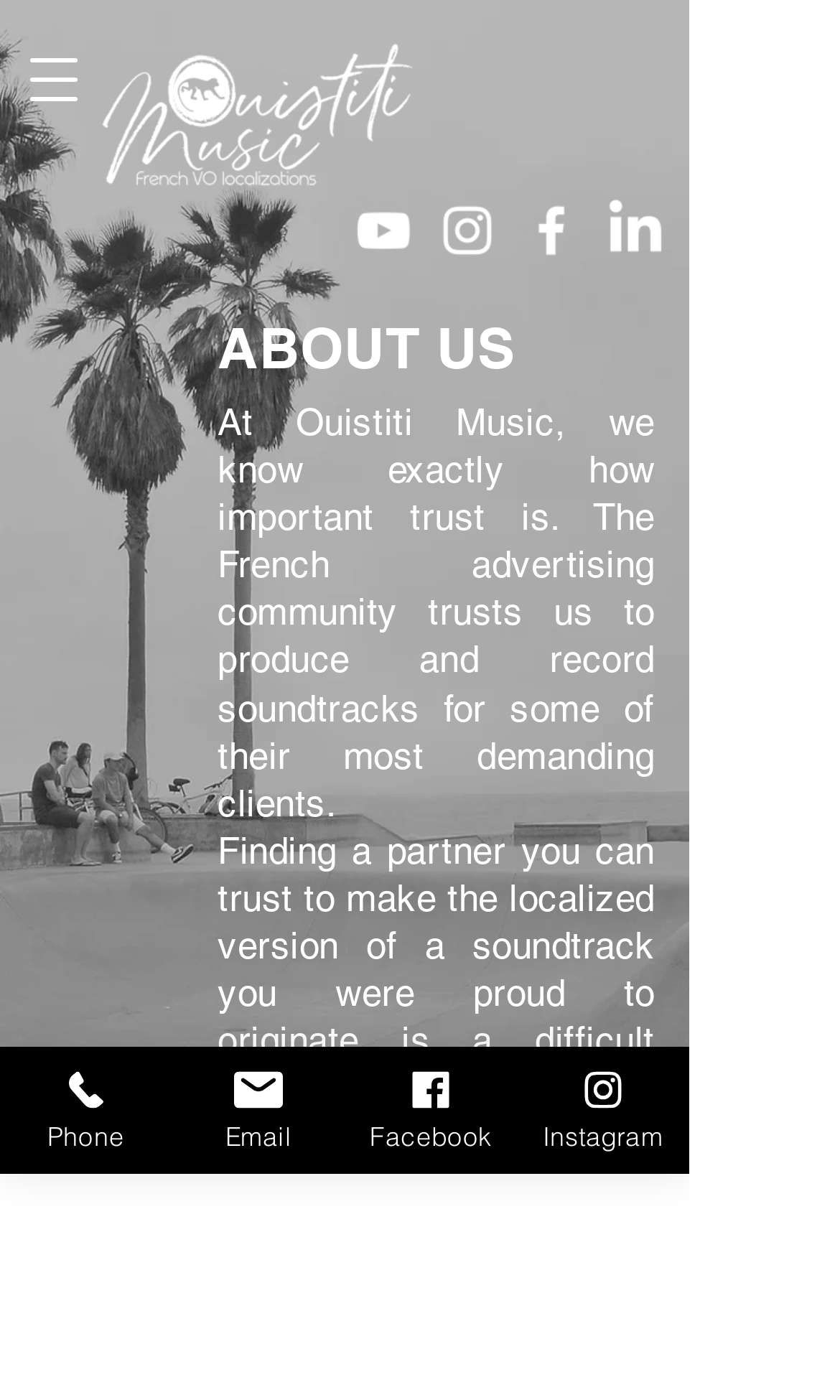Please determine the bounding box coordinates for the element that should be clicked to follow these instructions: "Open navigation menu".

[0.0, 0.018, 0.128, 0.095]